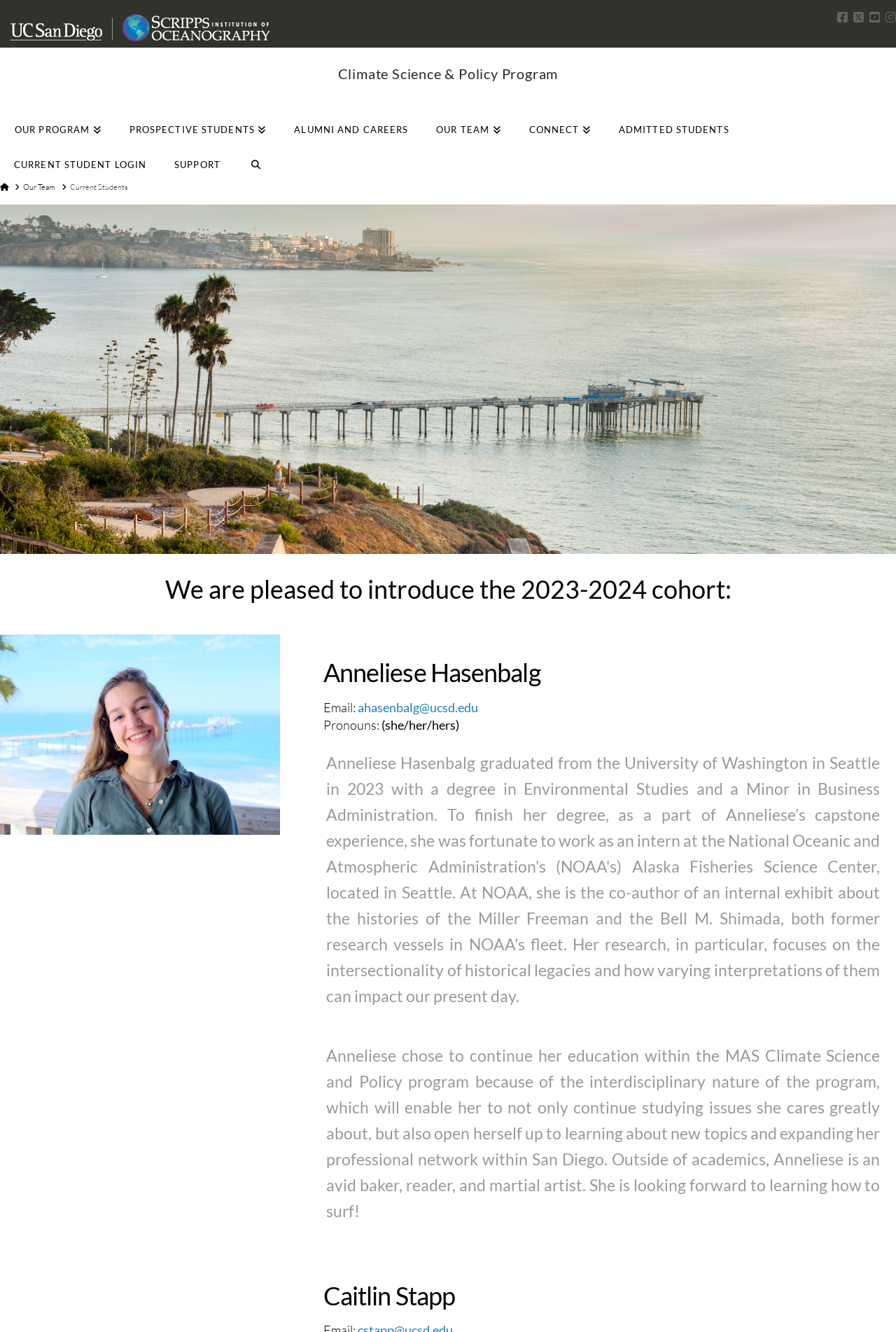Based on the image, give a detailed response to the question: How many students are introduced on this webpage?

There are two students introduced on this webpage, Anneliese Hasenbalg and Caitlin Stapp, whose information and photos are displayed on the webpage.